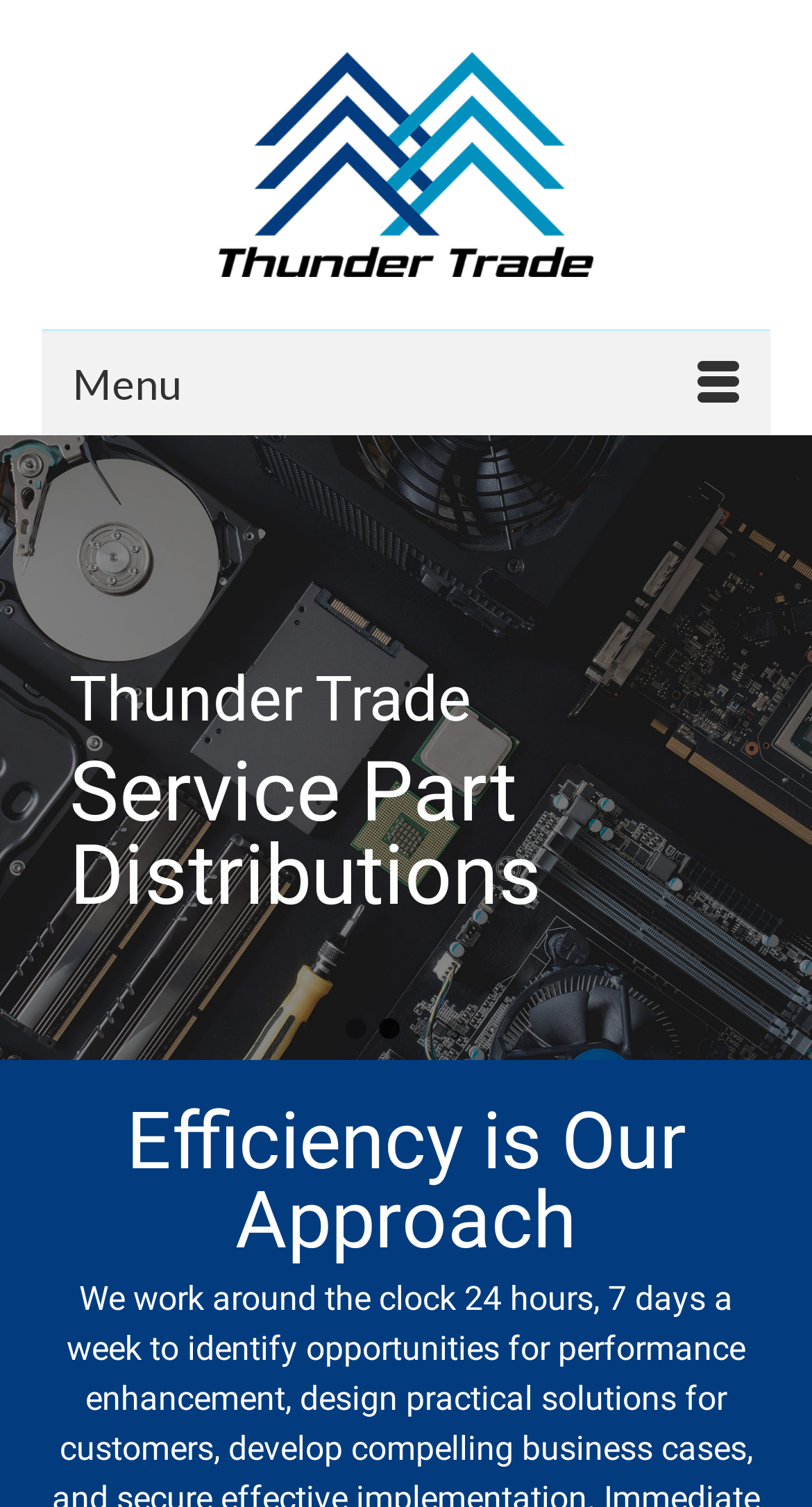How many slides are there in the pagination?
Identify the answer in the screenshot and reply with a single word or phrase.

4